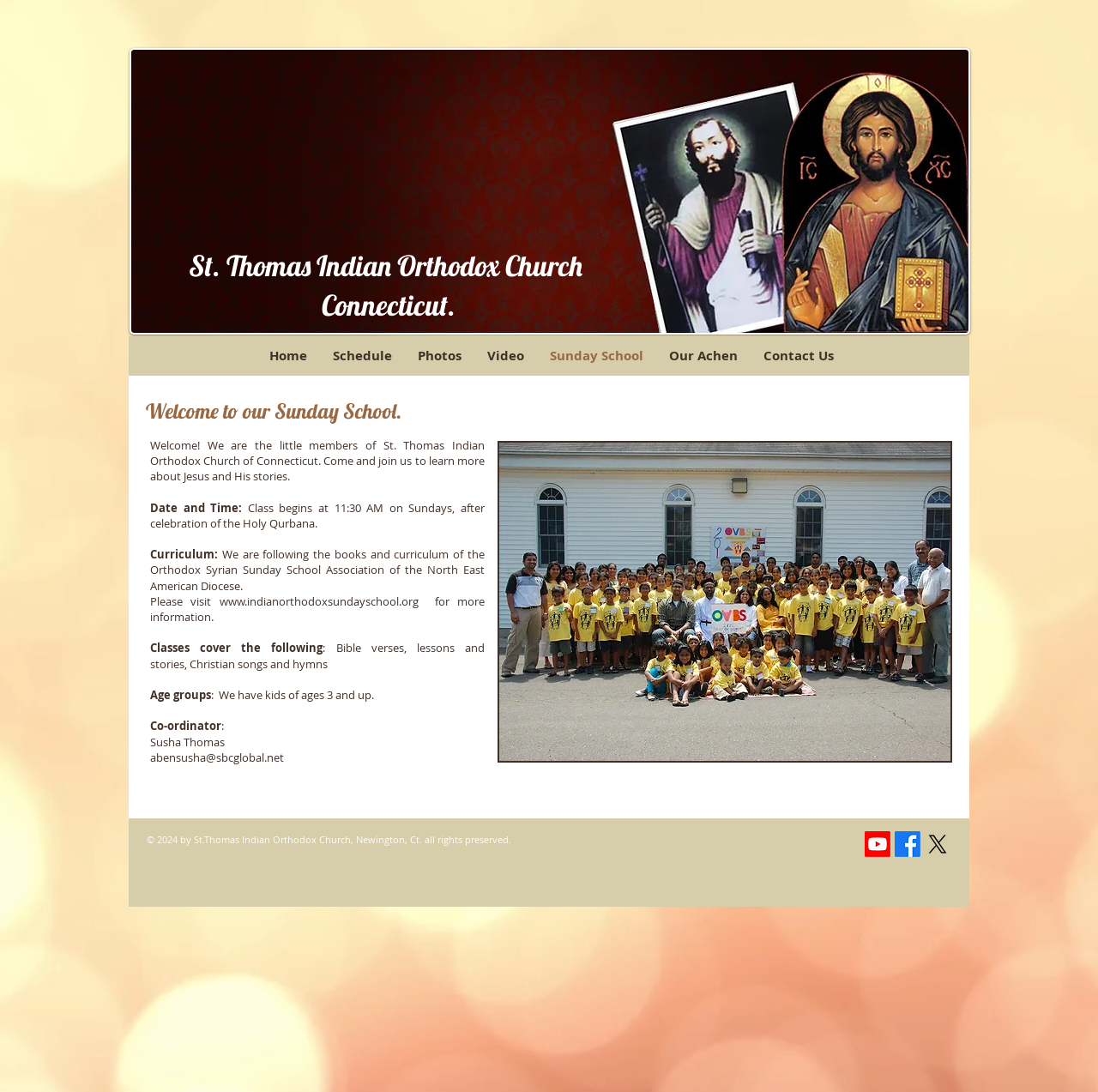Offer an in-depth caption of the entire webpage.

The webpage is about the St. Thomas Indian Orthodox Church Connecticut Sunday School. At the top, there is a large image of the church, taking up most of the width of the page. Below the image, there are two headings, "St. Thomas Indian Orthodox Church" and "Connecticut", which are centered on the page. 

To the top right of the image, there is a navigation menu with links to different sections of the website, including "Home", "Schedule", "Photos", "Video", "Sunday School", "Our Achen", and "Contact Us". 

The main content of the page is divided into sections. The first section welcomes visitors to the Sunday School and introduces the church. The text is arranged in paragraphs, with a brief introduction, followed by information about the date and time of the classes, the curriculum, and the age groups of the children. 

There are several static text elements throughout the page, providing more information about the Sunday School, including the curriculum, classes, and co-ordinator. 

At the bottom of the page, there is a copyright notice, stating that the content is owned by St. Thomas Indian Orthodox Church, Newington, Ct. 

To the bottom right, there is a social bar with links to the church's social media profiles, including Youtube, Facebook, and another platform represented by the letter "X". Each link is accompanied by a small image representing the respective platform.